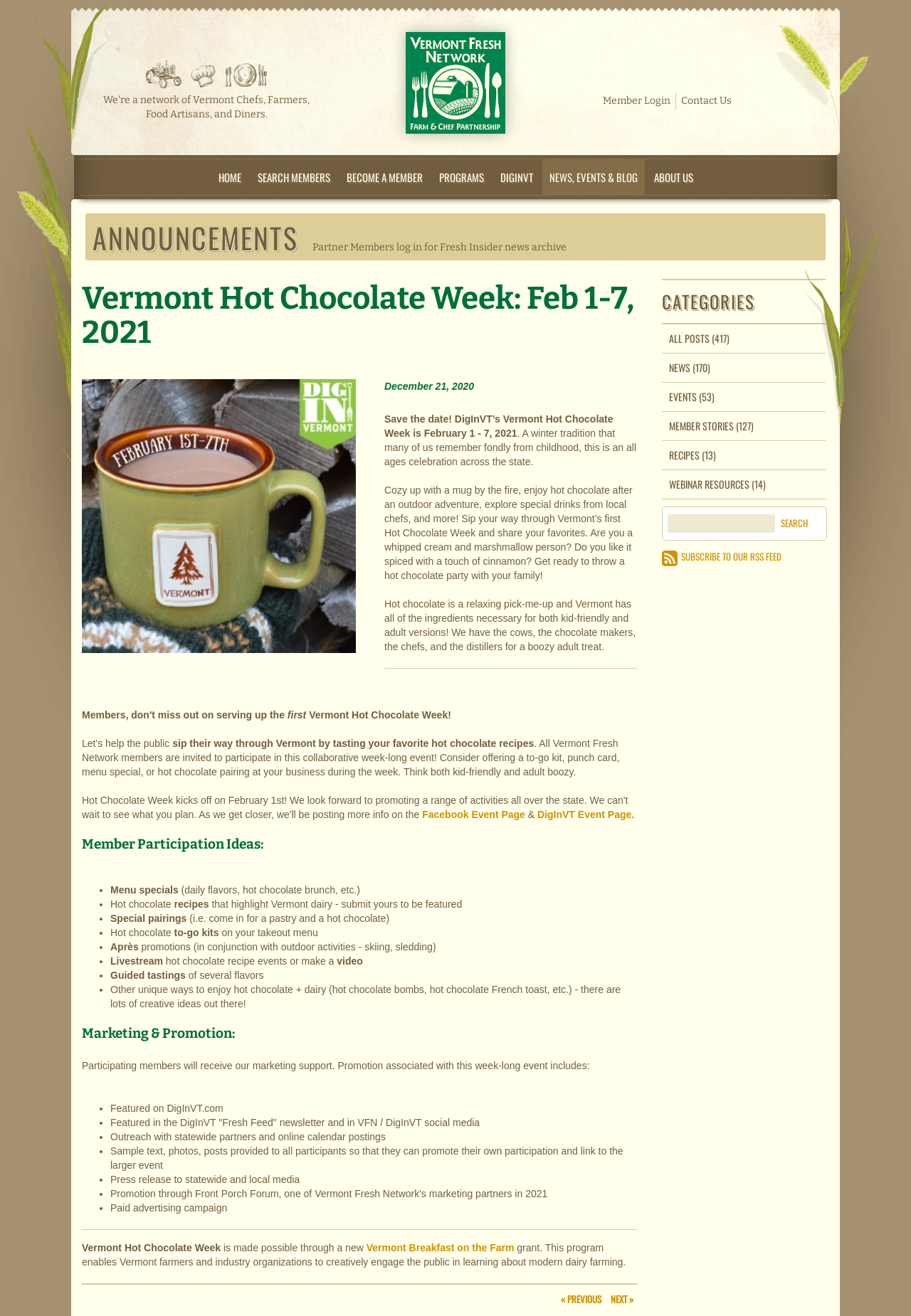Utilize the information from the image to answer the question in detail:
How many member participation ideas are listed?

I counted the number of bullet points under 'Member Participation Ideas' which are 'Menu specials', 'Hot chocolate recipes', 'Special pairings', 'Hot chocolate to-go kits', 'Après promotions', 'Livestream hot chocolate recipe events', and 'Guided tastings', so there are 7 ideas listed.